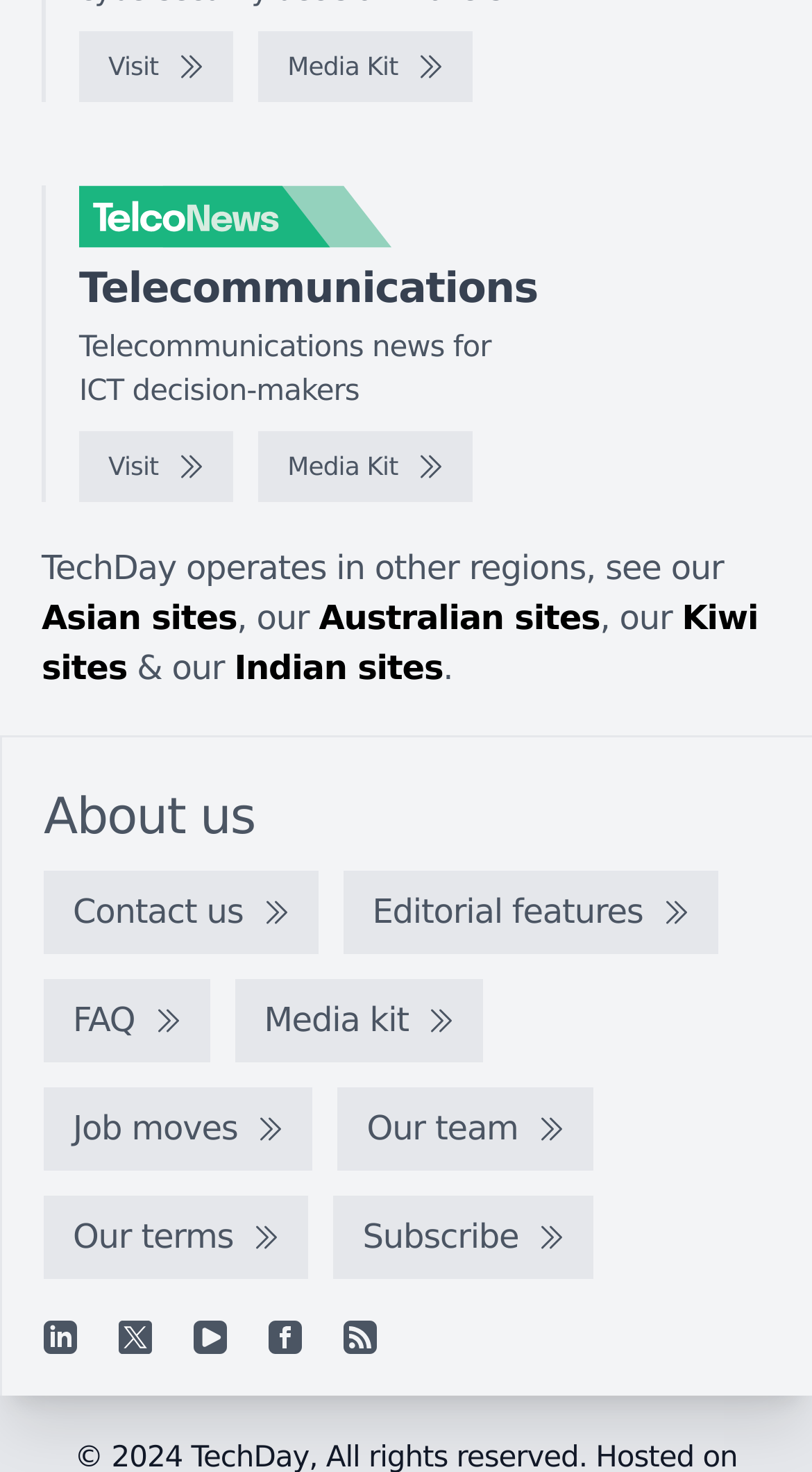What is the main topic of this website?
Please analyze the image and answer the question with as much detail as possible.

The main topic of this website is telecommunications, which can be inferred from the static text 'Telecommunications' and 'Telecommunications news for ICT decision-makers' at the top of the webpage.